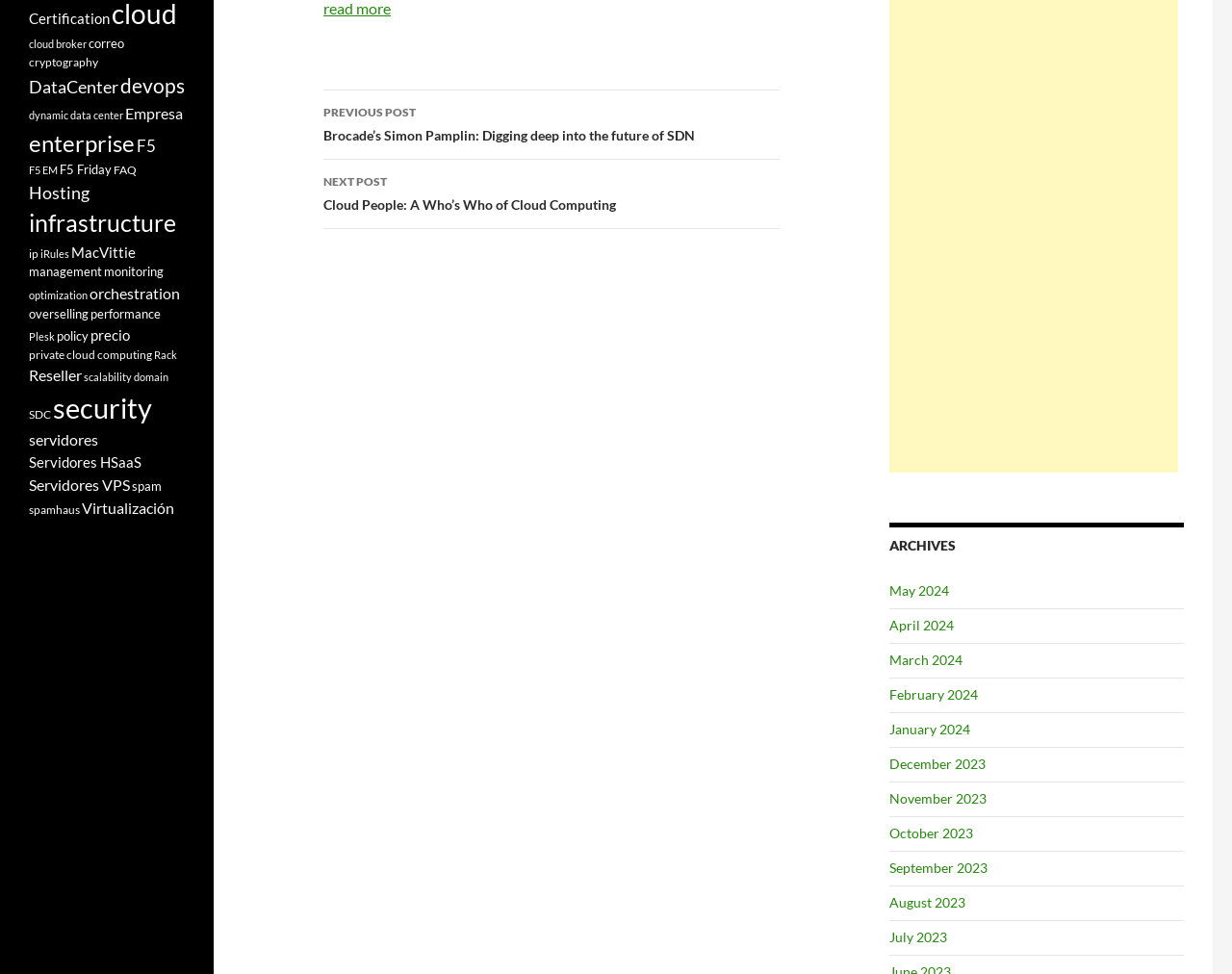Using floating point numbers between 0 and 1, provide the bounding box coordinates in the format (top-left x, top-left y, bottom-right x, bottom-right y). Locate the UI element described here: November 2023

[0.722, 0.812, 0.801, 0.829]